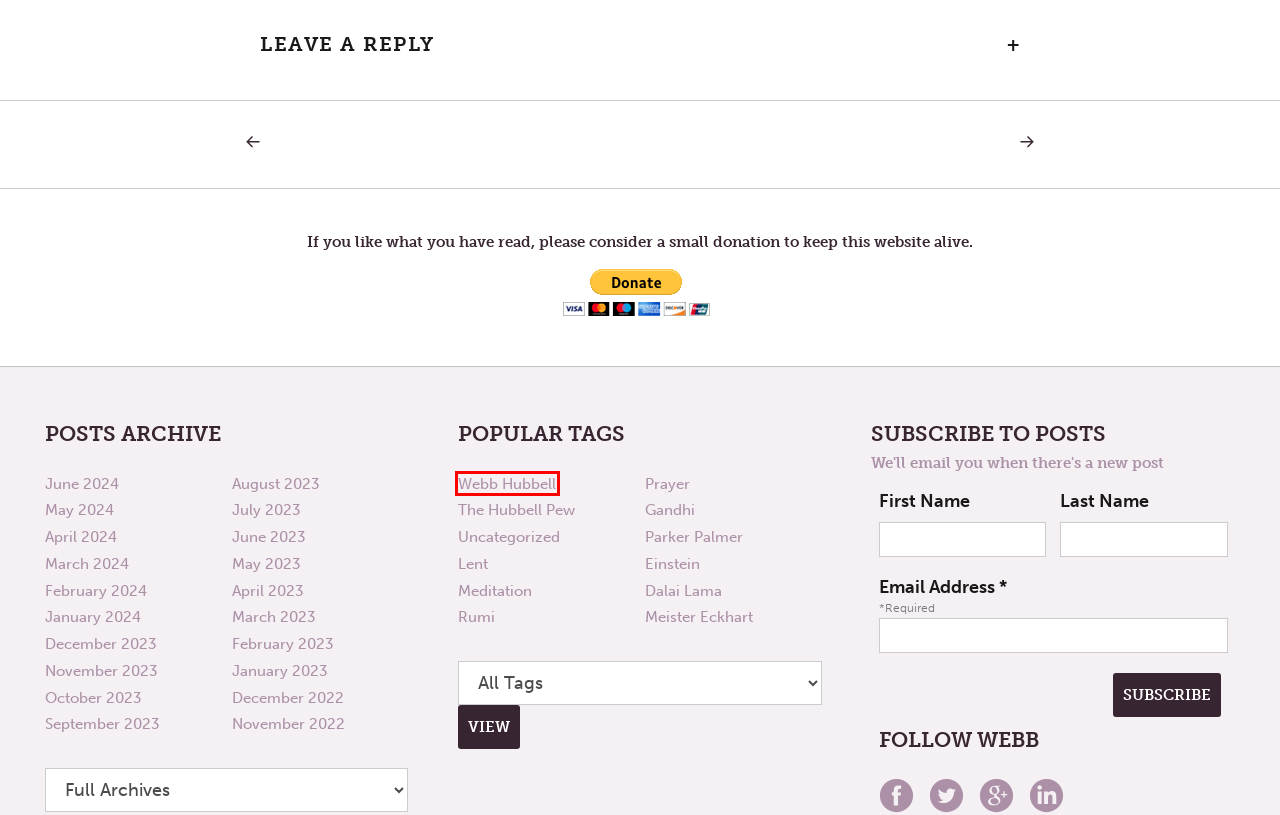You are provided with a screenshot of a webpage containing a red rectangle bounding box. Identify the webpage description that best matches the new webpage after the element in the bounding box is clicked. Here are the potential descriptions:
A. Gandhi Archives | The Hubbell Pew
B. July 2023 | The Hubbell Pew
C. December 2022 | The Hubbell Pew
D. Be All You Can Be | The Hubbell Pew
E. April 2024 | The Hubbell Pew
F. December 2023 | The Hubbell Pew
G. Webb Hubbell Archives | The Hubbell Pew
H. February 2023 | The Hubbell Pew

G